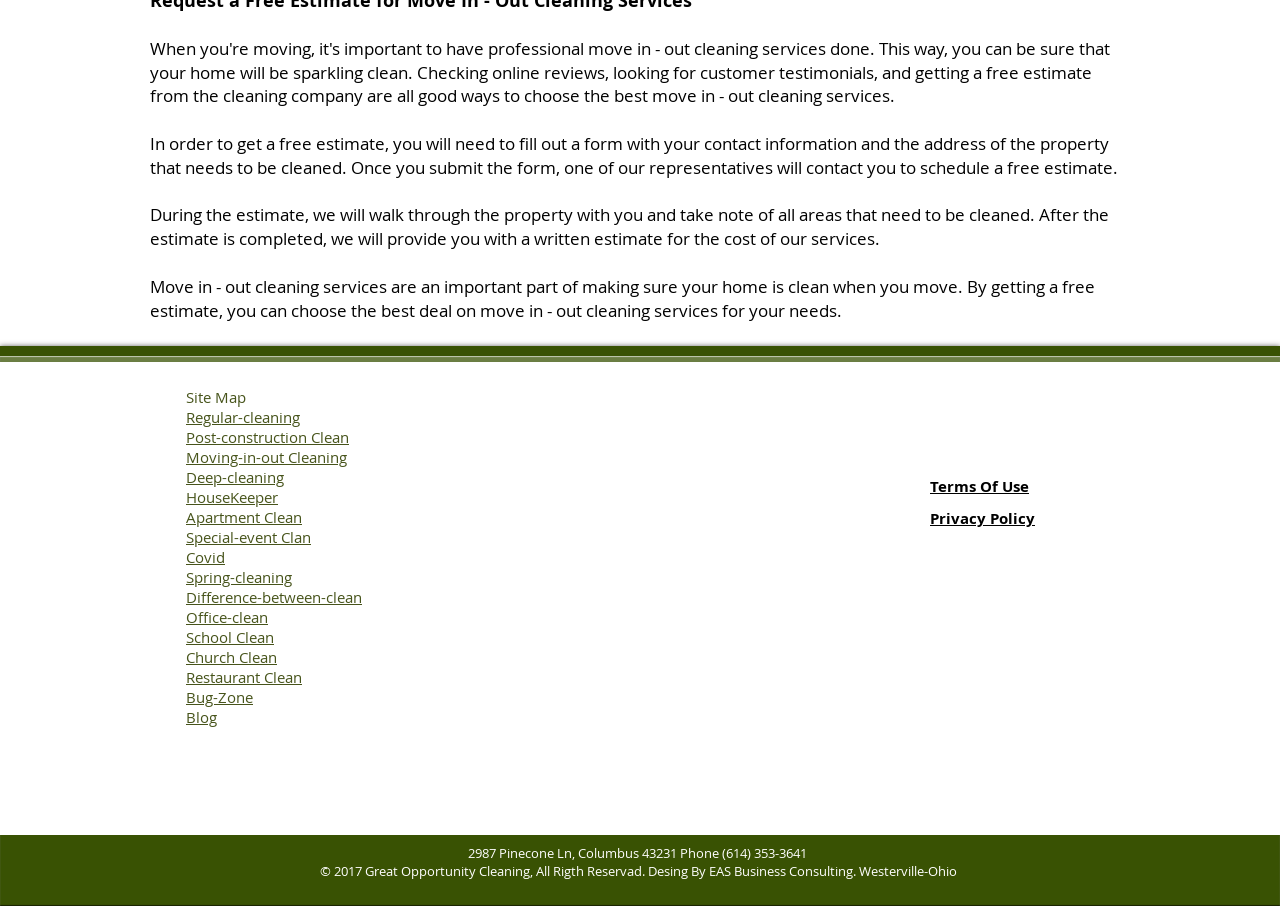Please specify the bounding box coordinates for the clickable region that will help you carry out the instruction: "Click on the 'Terms Of Use' link".

[0.727, 0.526, 0.804, 0.549]